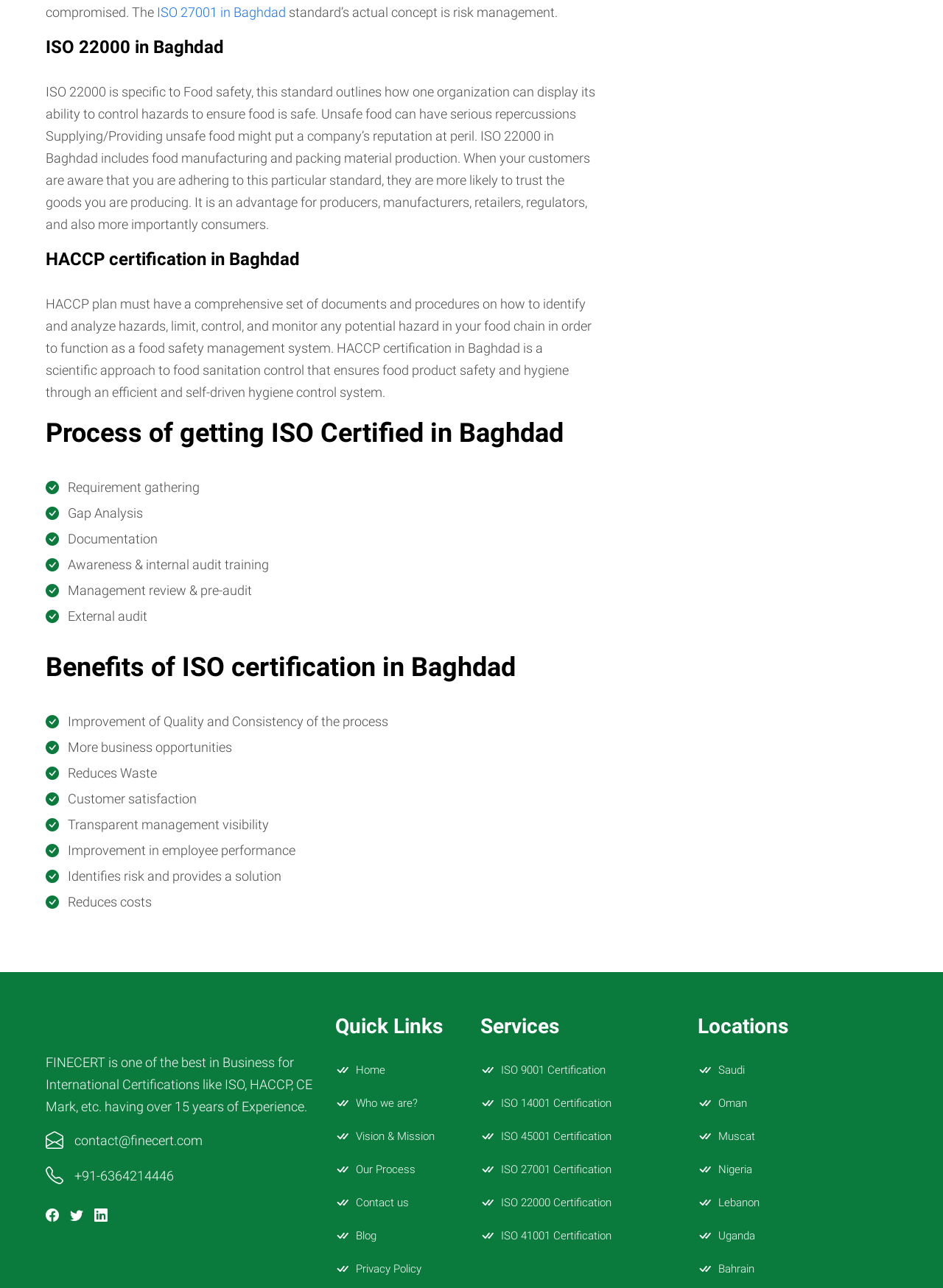Using the given element description, provide the bounding box coordinates (top-left x, top-left y, bottom-right x, bottom-right y) for the corresponding UI element in the screenshot: ISO 27001 Certification

[0.509, 0.899, 0.721, 0.917]